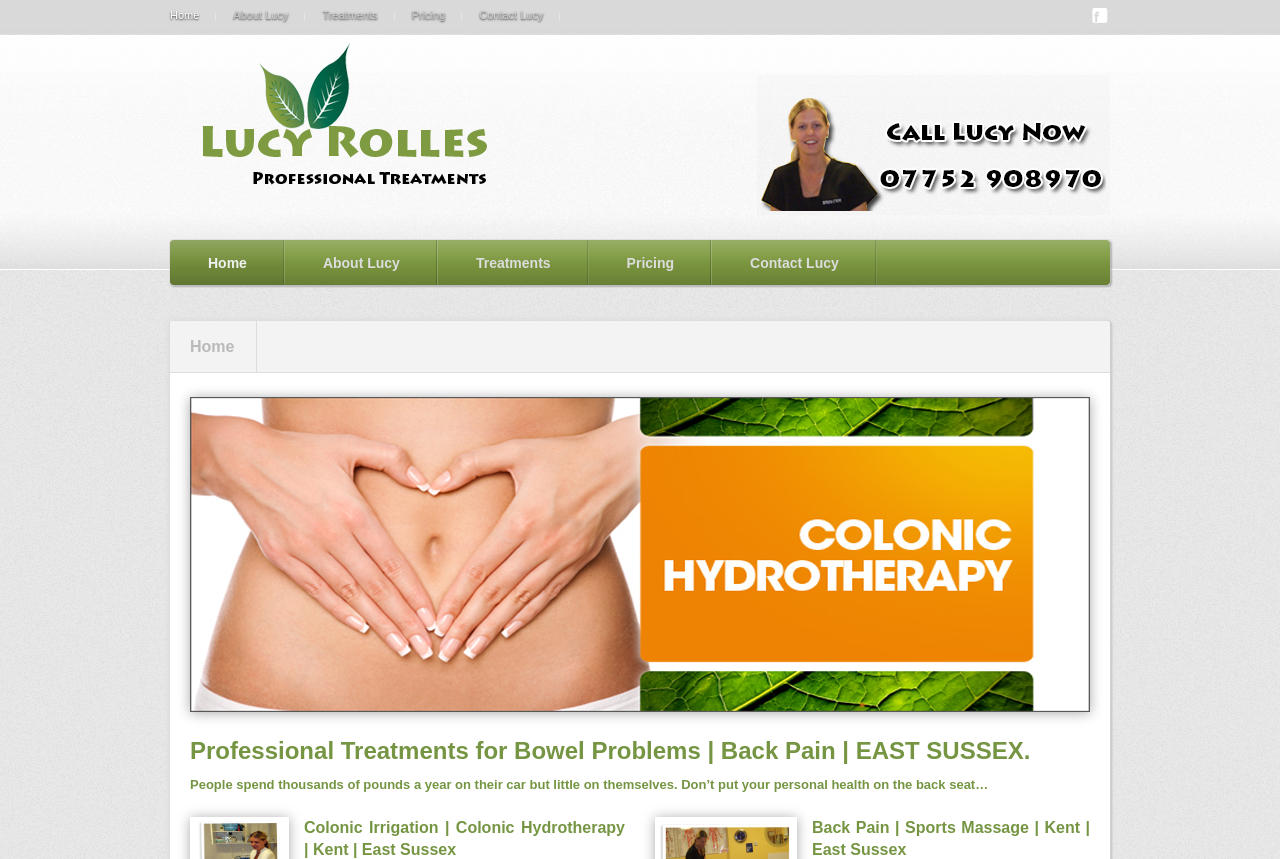Provide a brief response to the question below using one word or phrase:
What is the name of the person offering treatments?

Lucy Rolles